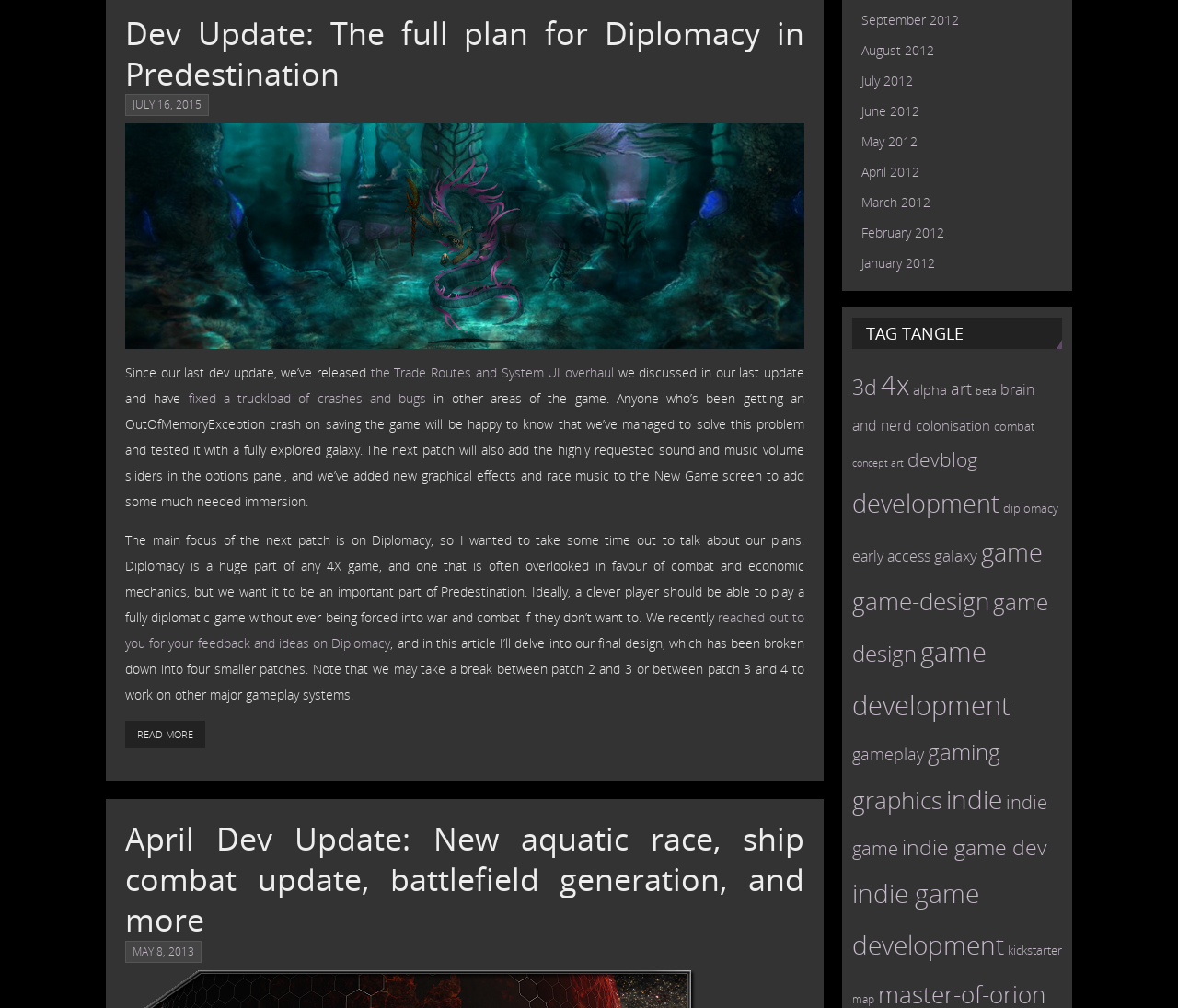Please provide a one-word or short phrase answer to the question:
How many items are tagged with '4x'?

70 items